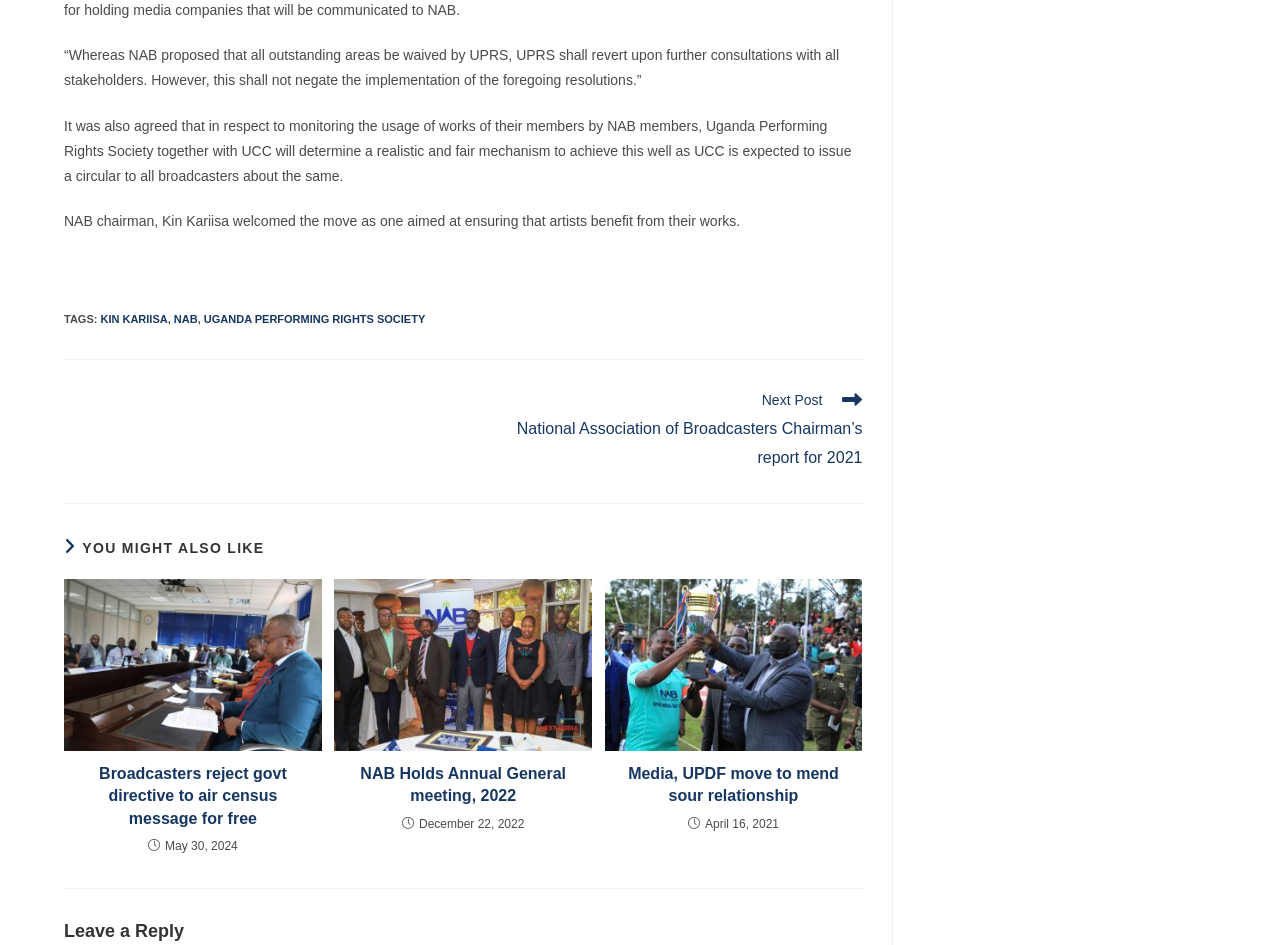When was the article 'NAB Holds Annual General meeting, 2022' published? Please answer the question using a single word or phrase based on the image.

December 22, 2022